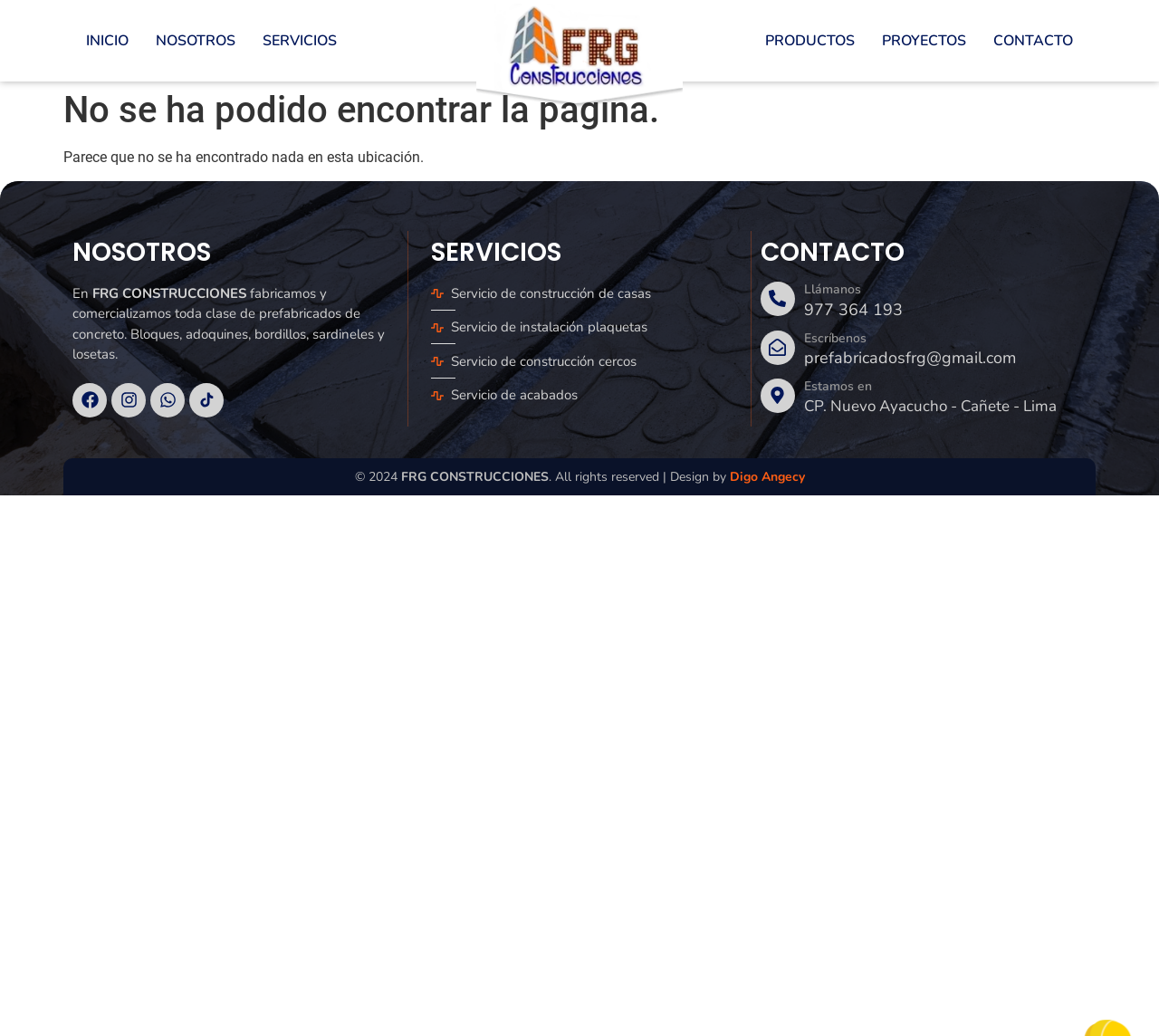Please reply to the following question with a single word or a short phrase:
What services are offered by the company?

Construction services